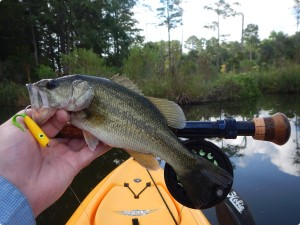Explain the details of the image you are viewing.

The image captures an angler proudly displaying a freshly caught bass while seated in a kayak. The vibrant yellow and orange hues of the kayak's surface contrast beautifully with the lush green background of trees and shrubs reflecting the serene, tranquil environment of a freshwater fishing spot. The angler holds the fish firmly, showcasing its sleek, streamlined body, adorned with dark stripes along its sides, indicative of a healthy freshwater bass. In the background, soft sunlight filters through the trees, casting a lively glow over the scene, enhancing the sense of excitement and achievement in this peaceful fishing adventure. This moment encapsulates the thrill of catch-and-release fishing, a testament to the angler's skill and patience on a warm day.